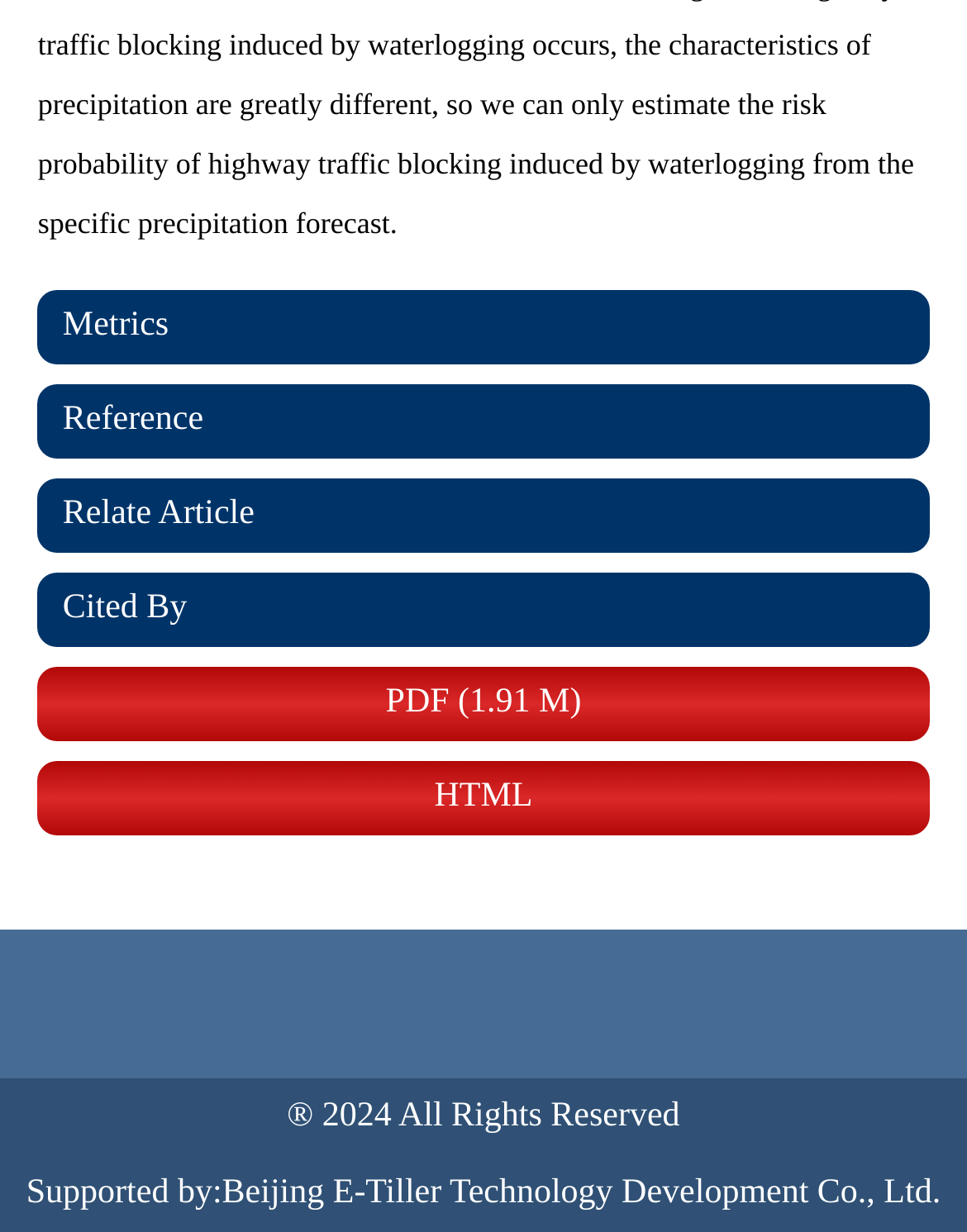Using the webpage screenshot and the element description Relate Article, determine the bounding box coordinates. Specify the coordinates in the format (top-left x, top-left y, bottom-right x, bottom-right y) with values ranging from 0 to 1.

[0.065, 0.402, 0.263, 0.433]